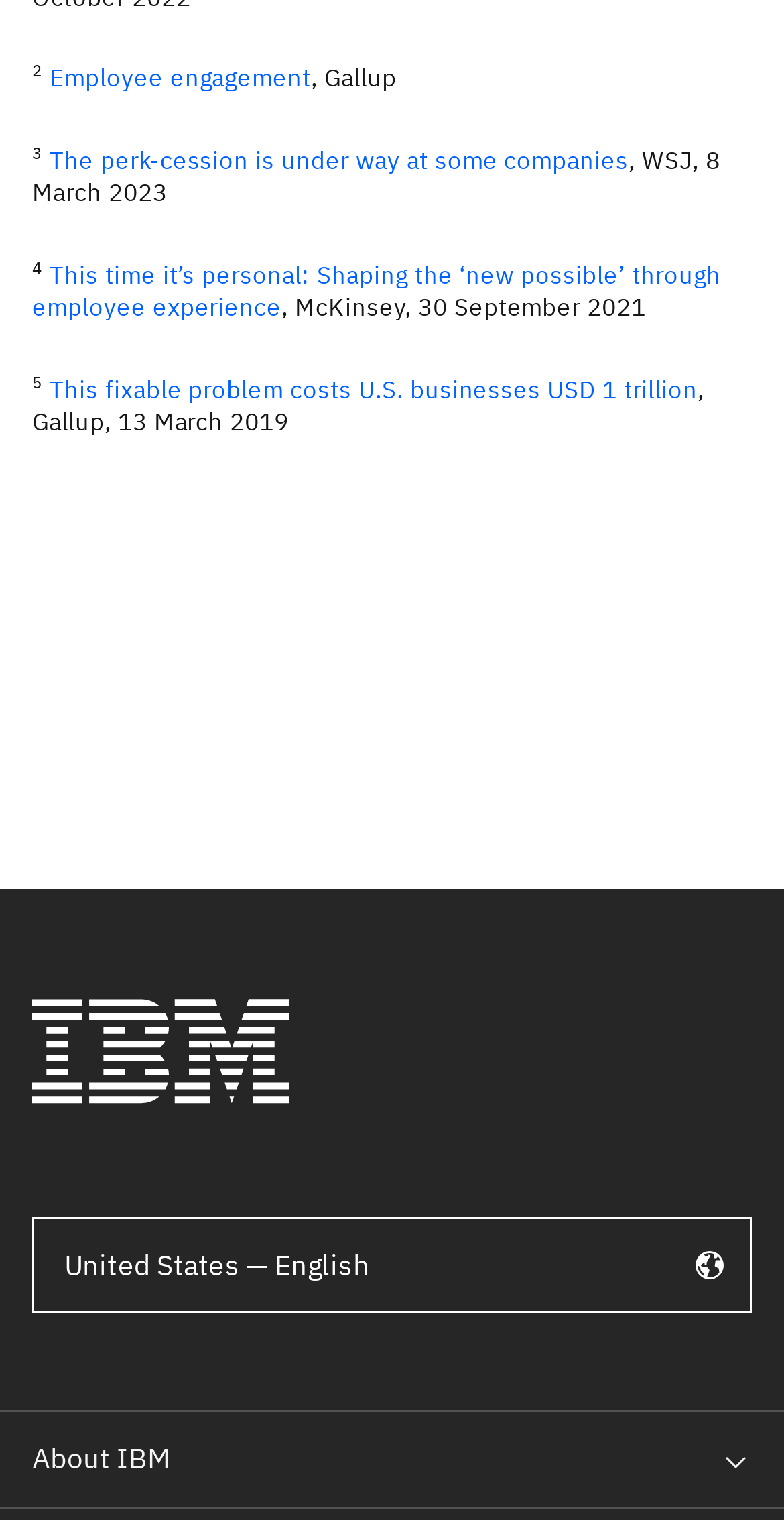Can you give a detailed response to the following question using the information from the image? How many links are there on the webpage?

There are five links on the webpage, each with a different text, including 'Employee engagement', 'The perk-cession is under way at some companies', 'This time it’s personal: Shaping the ‘new possible’ through employee experience', 'This fixable problem costs U.S. businesses USD 1 trillion', and 'IBM logo'.